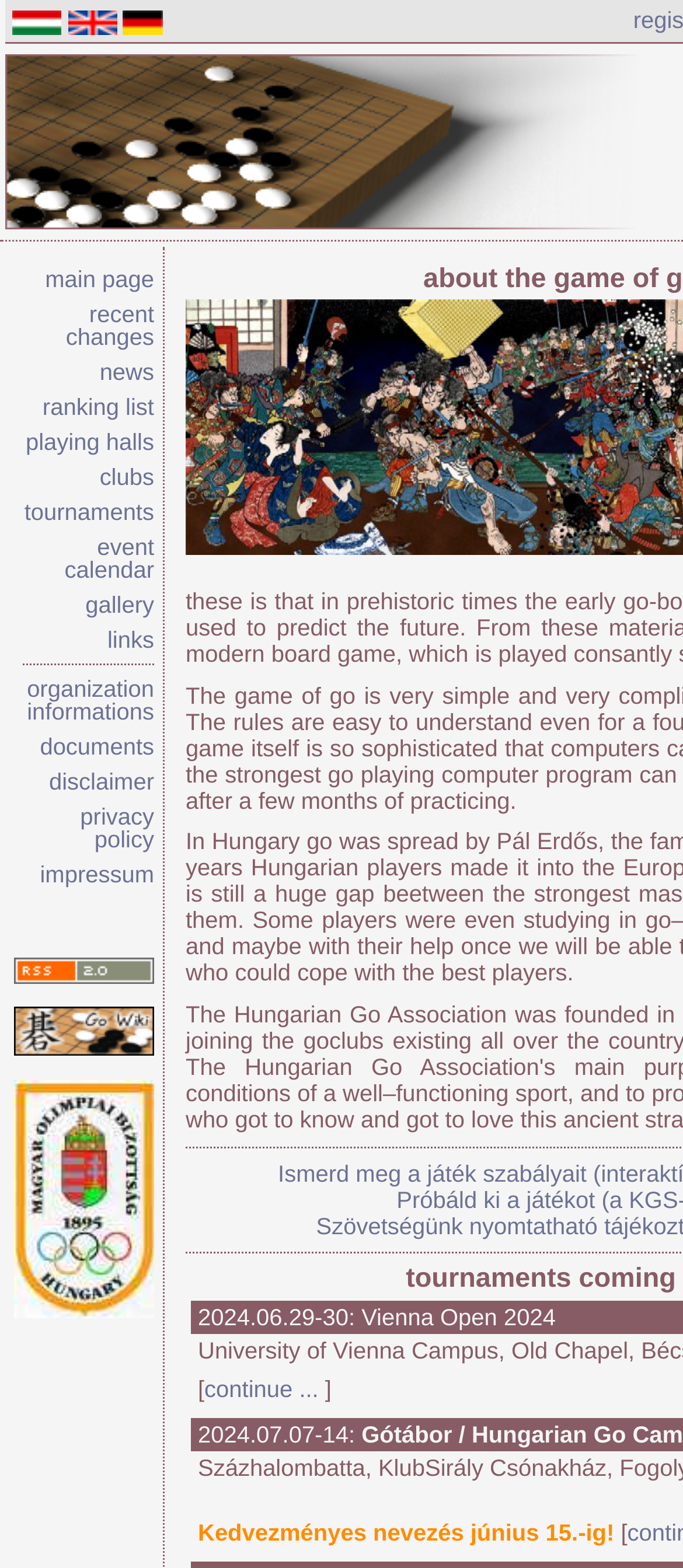Please identify the bounding box coordinates of the area that needs to be clicked to follow this instruction: "Go to main page".

[0.066, 0.169, 0.226, 0.186]